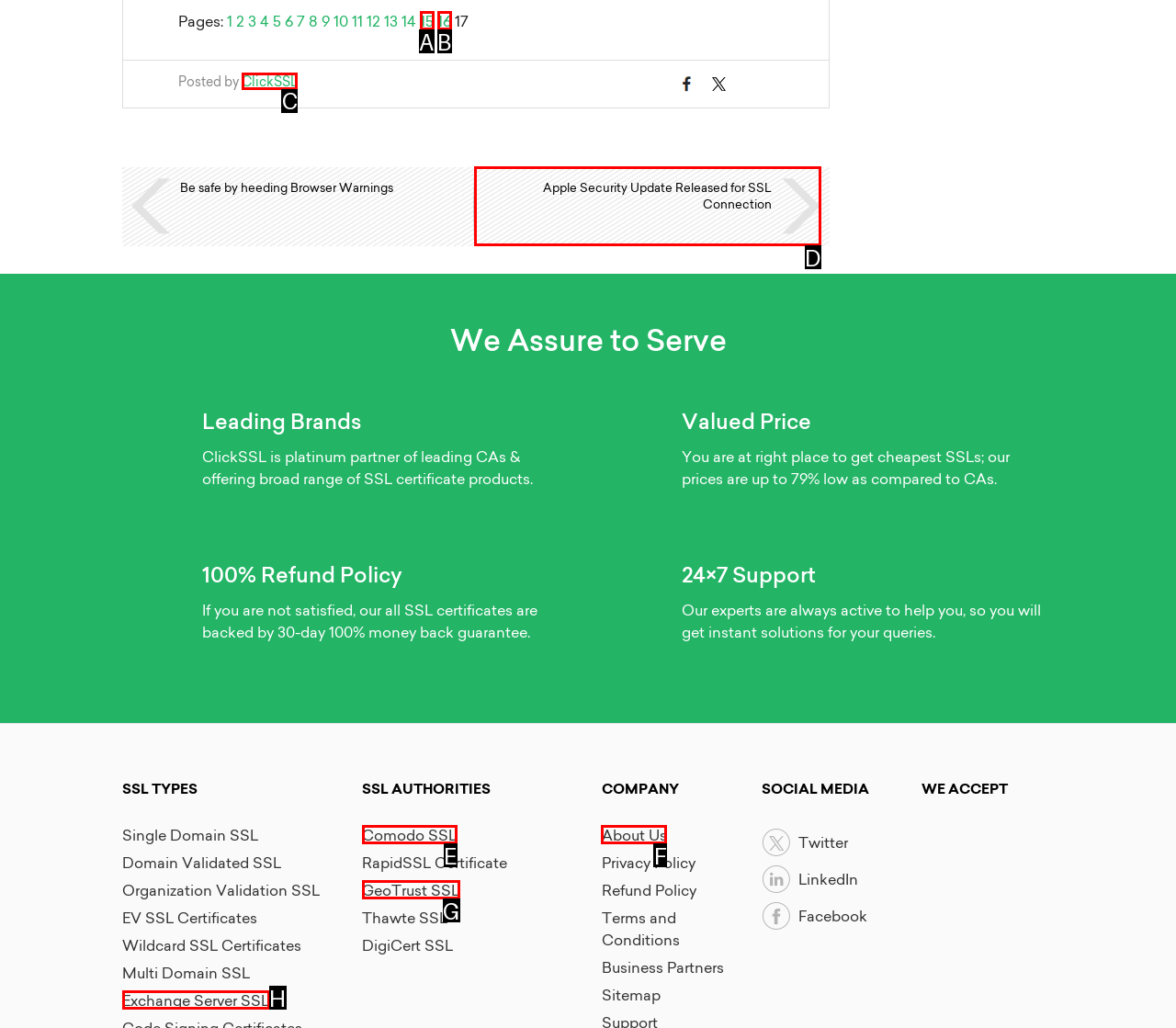From the given options, tell me which letter should be clicked to complete this task: Click on the 'ClickSSL' link
Answer with the letter only.

C